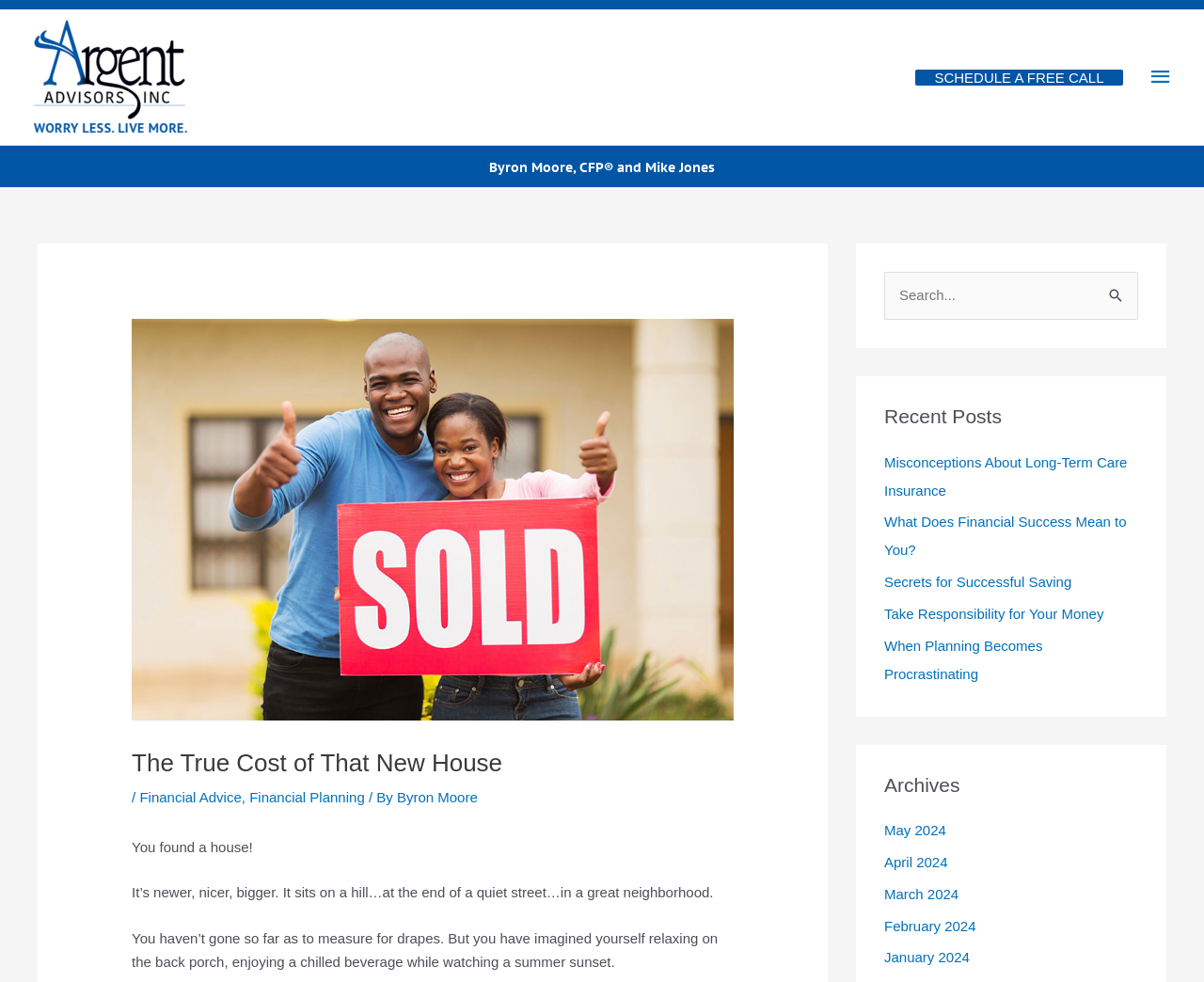Please determine the bounding box coordinates of the element to click in order to execute the following instruction: "Read the 'Recent Posts' section". The coordinates should be four float numbers between 0 and 1, specified as [left, top, right, bottom].

[0.734, 0.412, 0.945, 0.436]